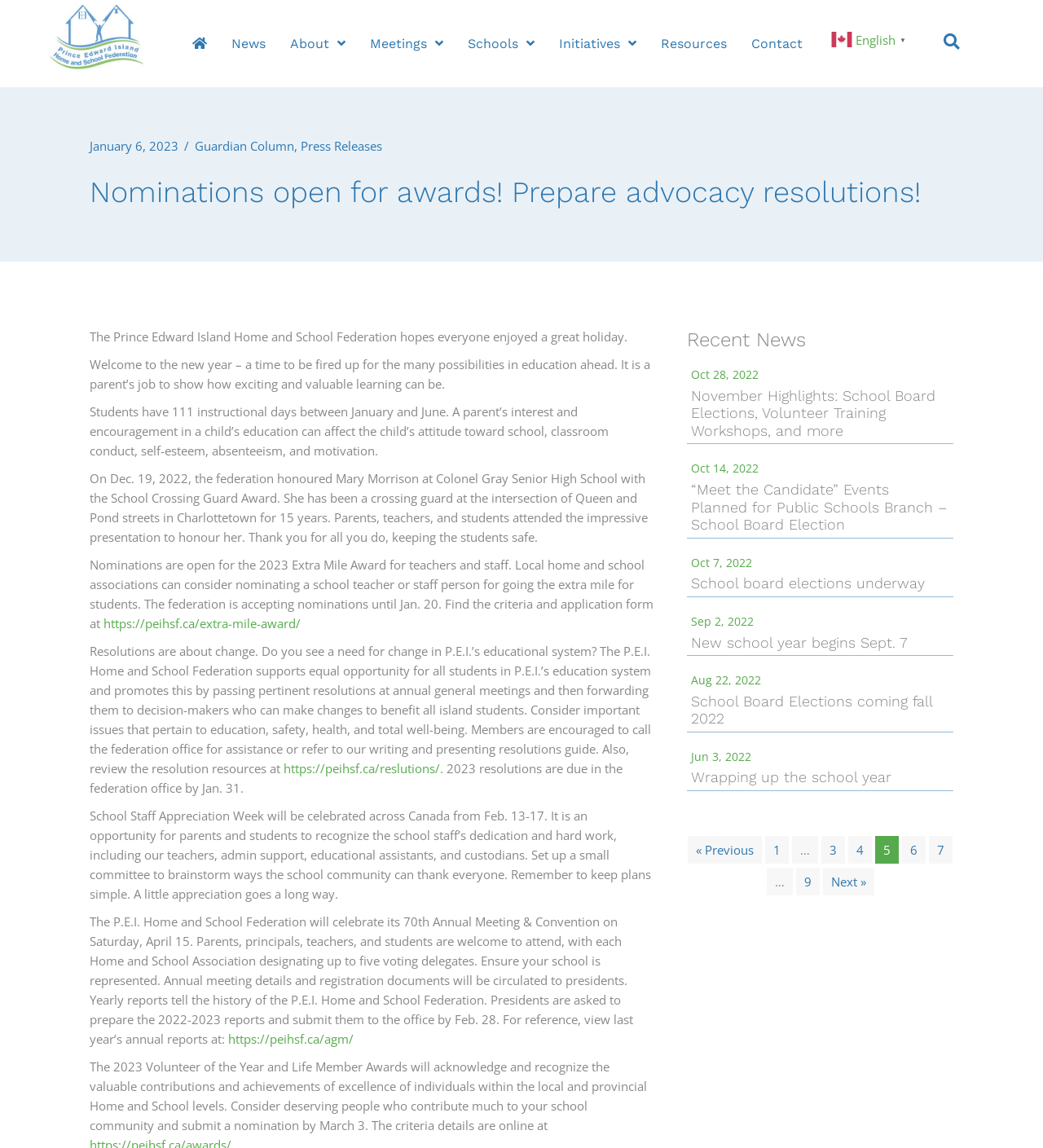Give a one-word or short phrase answer to this question: 
What is the date of the School Staff Appreciation Week?

Feb. 13-17